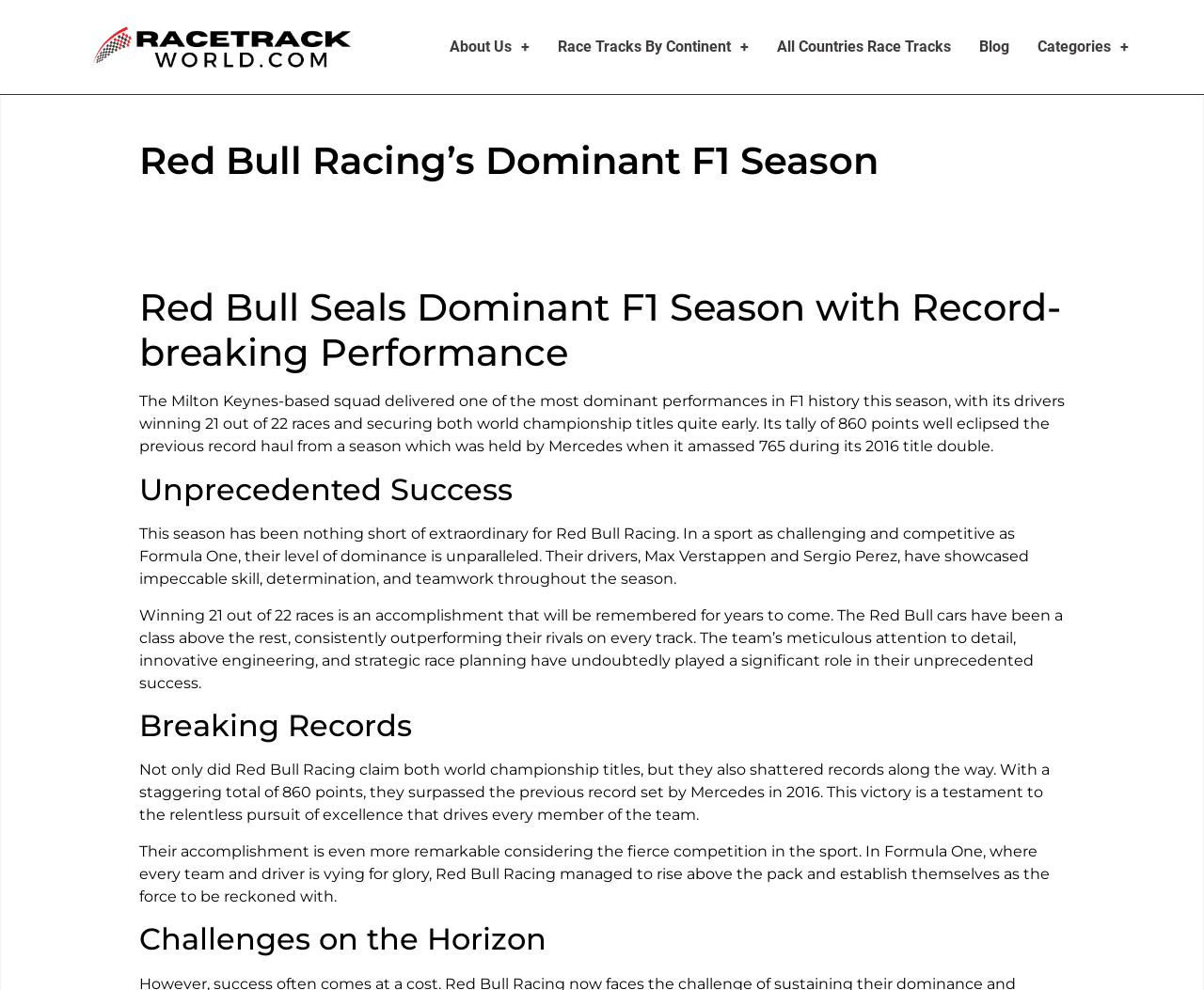Use one word or a short phrase to answer the question provided: 
What is the name of the racing team that dominated the F1 season?

Red Bull Racing